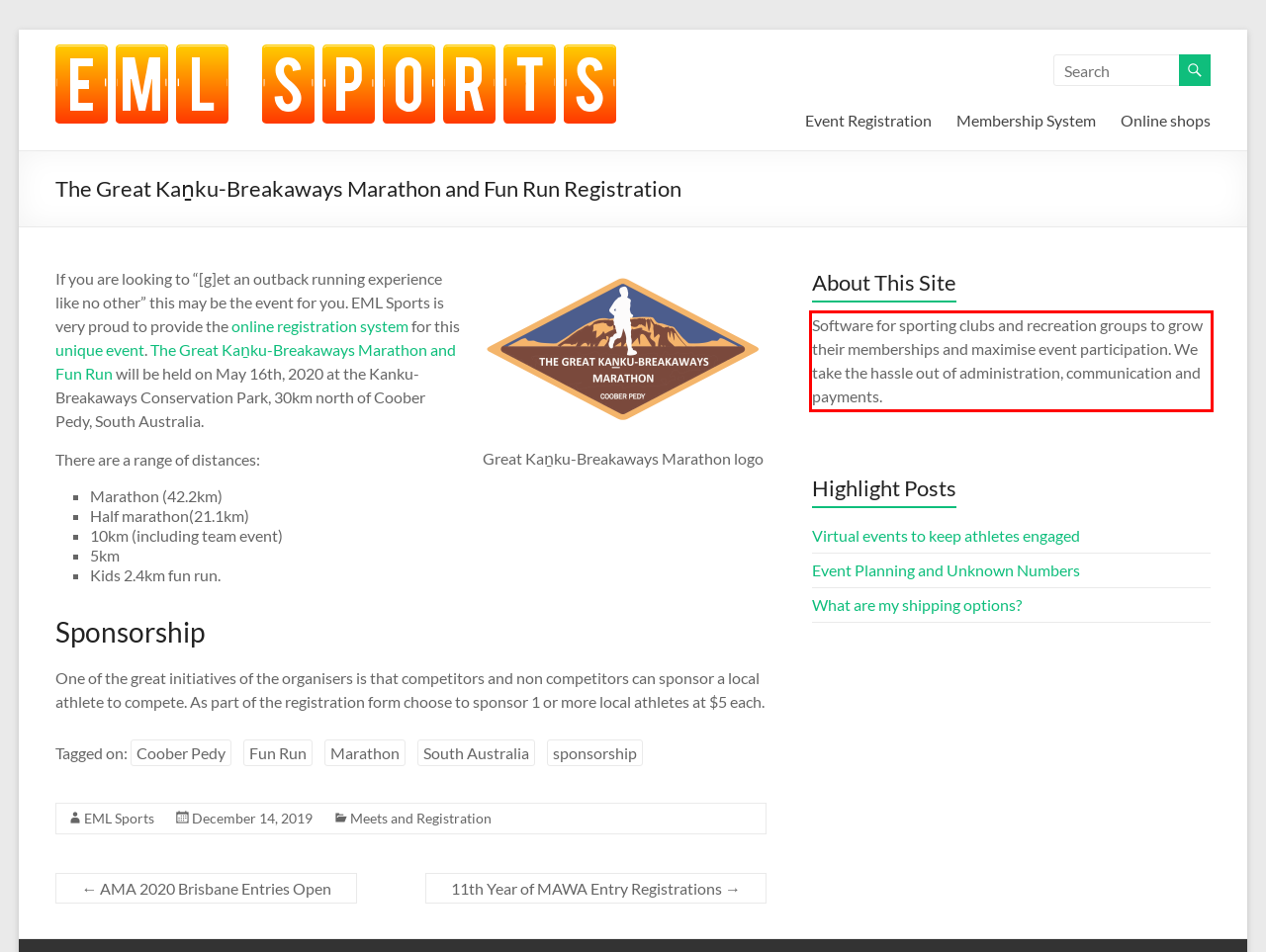Given a screenshot of a webpage, identify the red bounding box and perform OCR to recognize the text within that box.

Software for sporting clubs and recreation groups to grow their memberships and maximise event participation. We take the hassle out of administration, communication and payments.